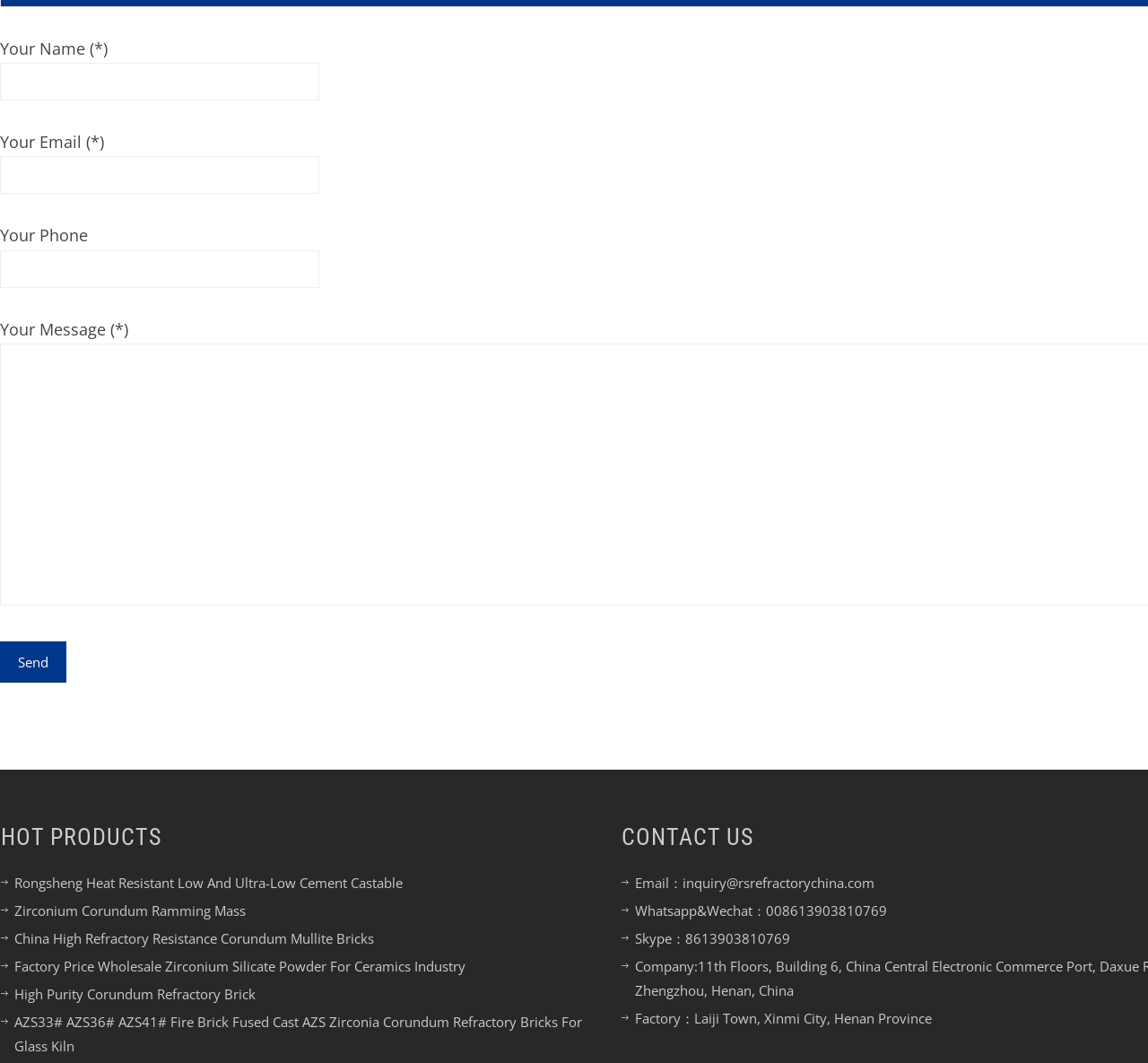Utilize the information from the image to answer the question in detail:
What is the required information to submit the form?

The form at the top of the webpage marks 'Your Name', 'Your Email', and 'Your Message' as required fields, indicating that users must provide this information to submit the form successfully.